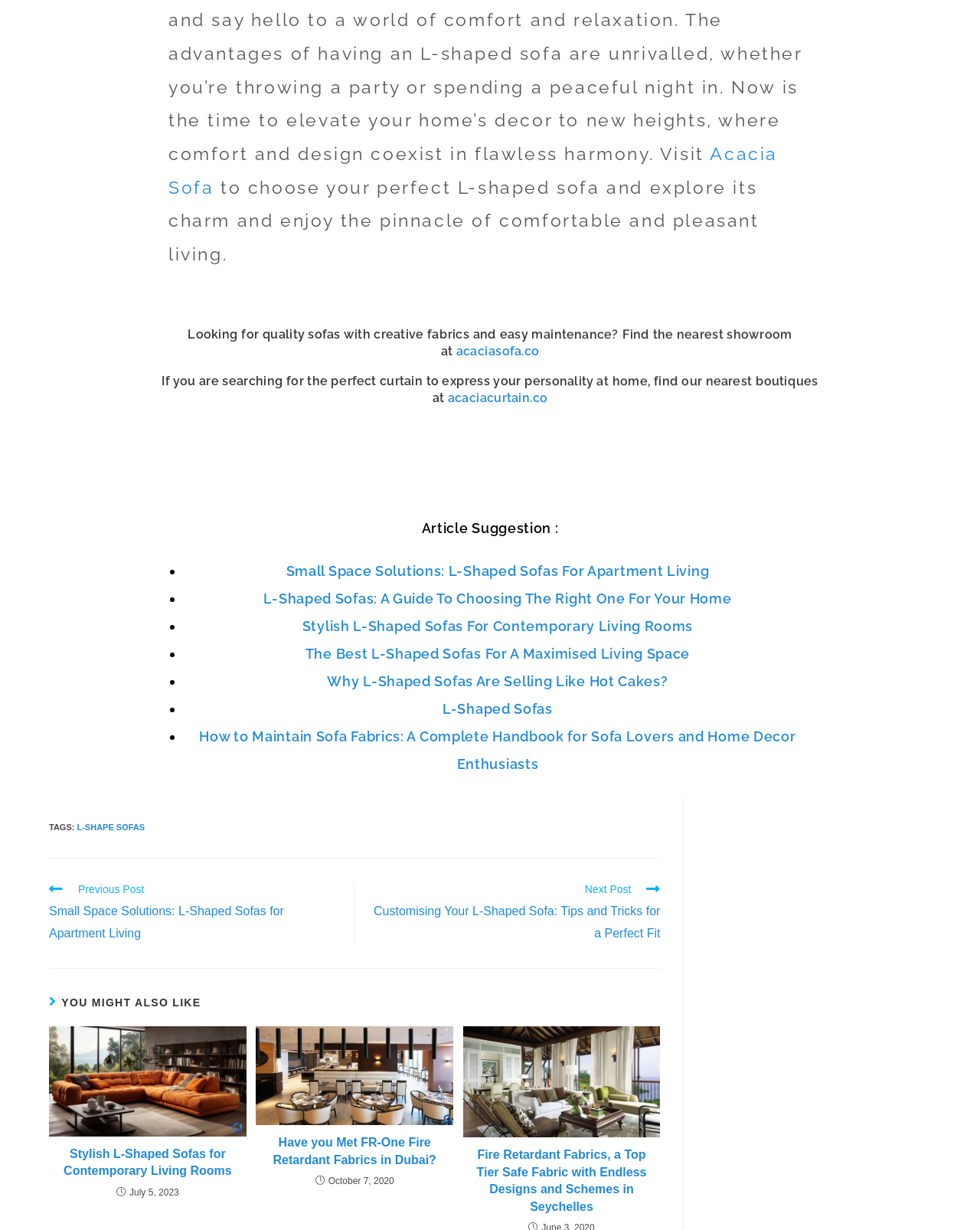Identify the bounding box coordinates of the part that should be clicked to carry out this instruction: "Click on the link to explore L-Shaped Sofas For Apartment Living".

[0.292, 0.457, 0.724, 0.471]